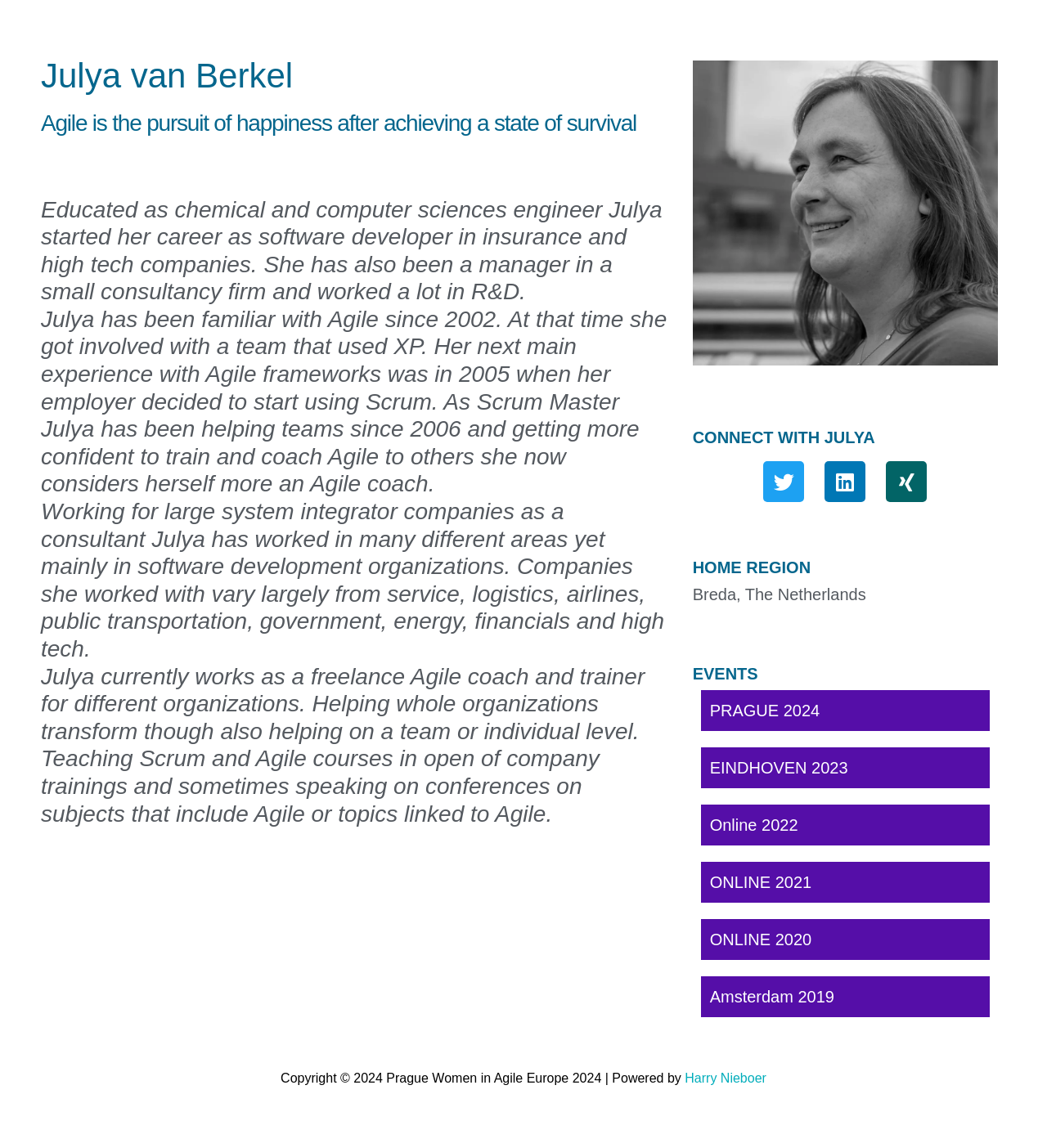Could you indicate the bounding box coordinates of the region to click in order to complete this instruction: "Connect with Julya on Twitter".

[0.729, 0.402, 0.768, 0.438]